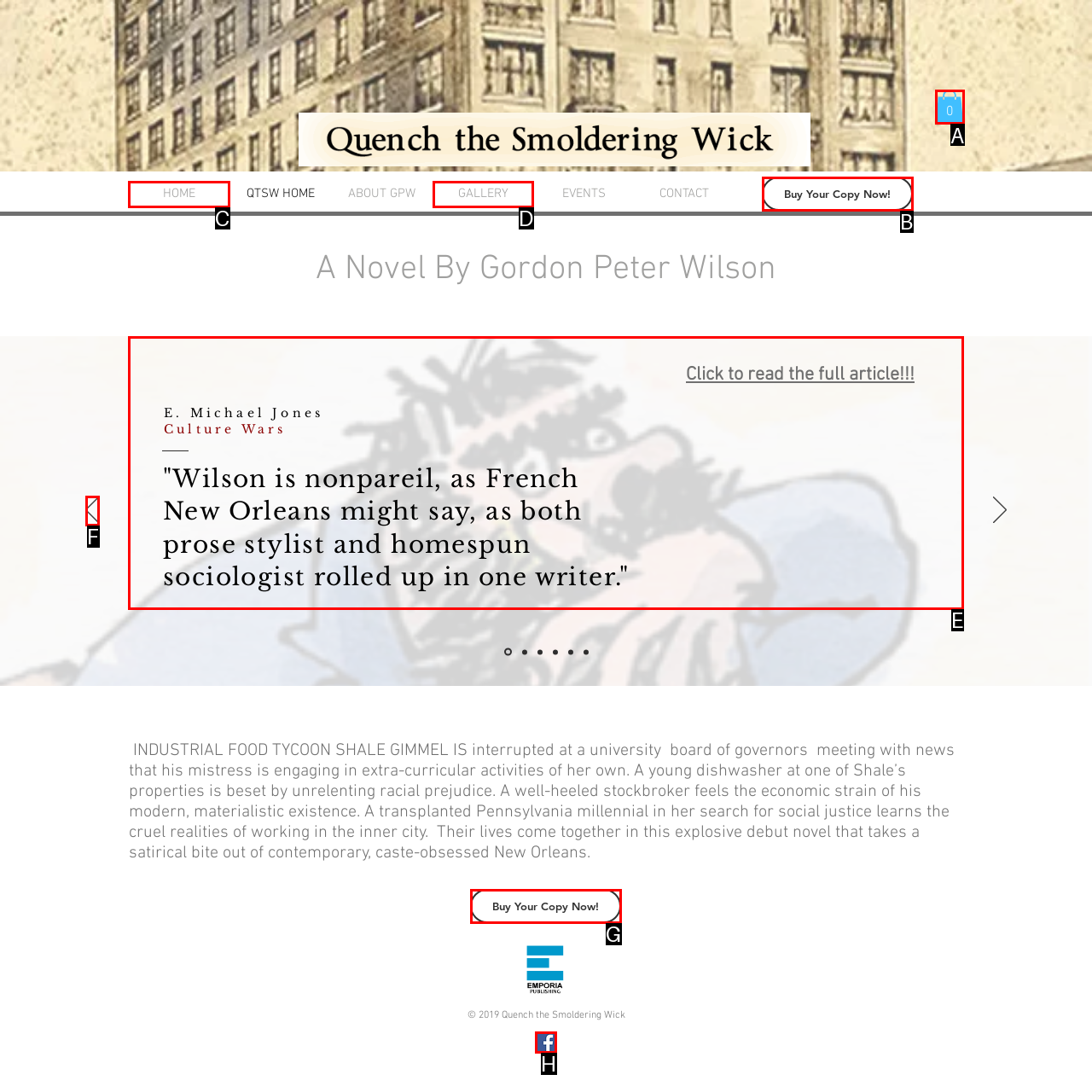Indicate which UI element needs to be clicked to fulfill the task: Buy Your Copy Now!
Answer with the letter of the chosen option from the available choices directly.

B